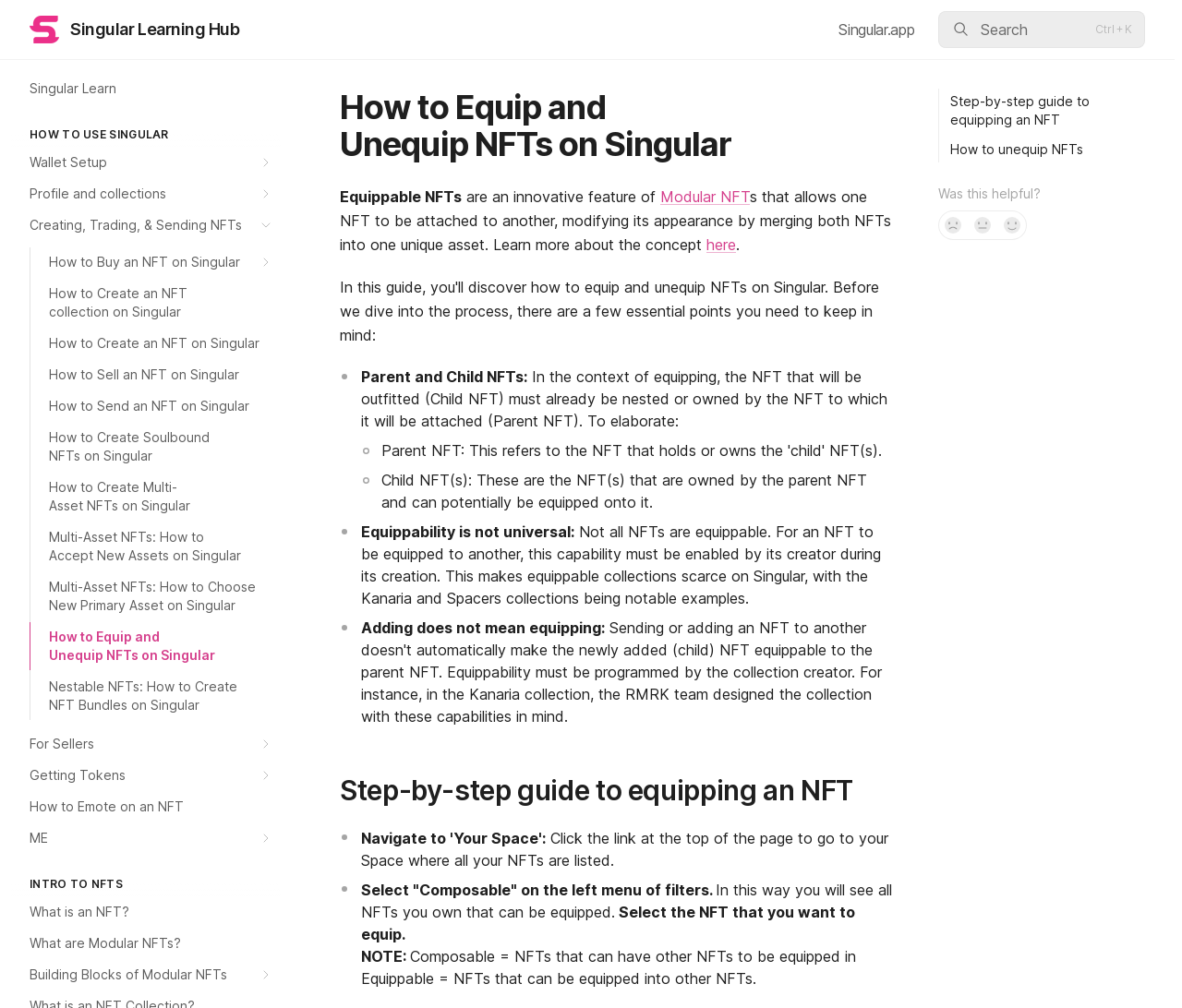Please provide a one-word or short phrase answer to the question:
What is the feature of Modular NFTs?

allows one NFT to be attached to another